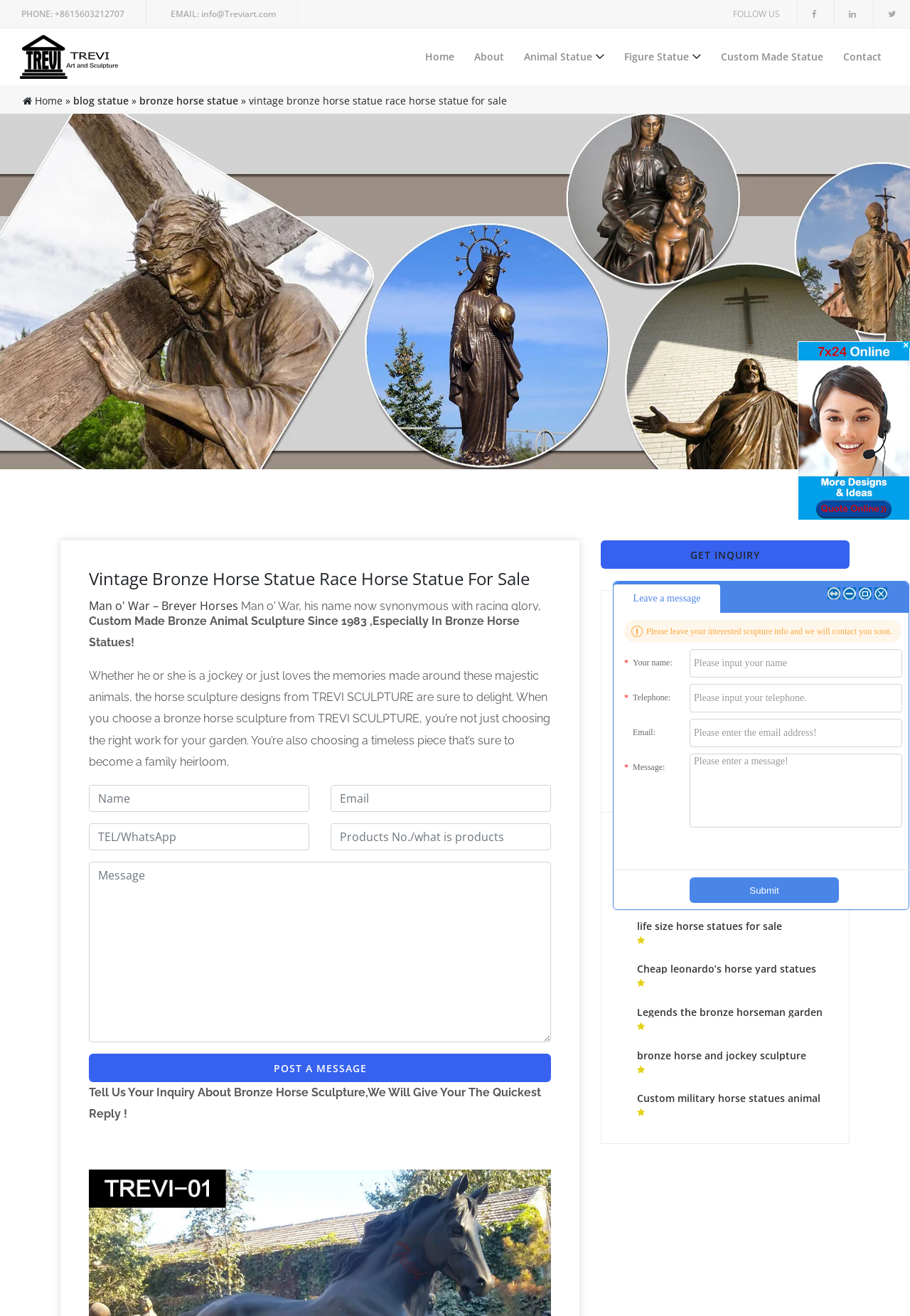Find and generate the main title of the webpage.

Vintage Bronze Horse Statue Race Horse Statue For Sale